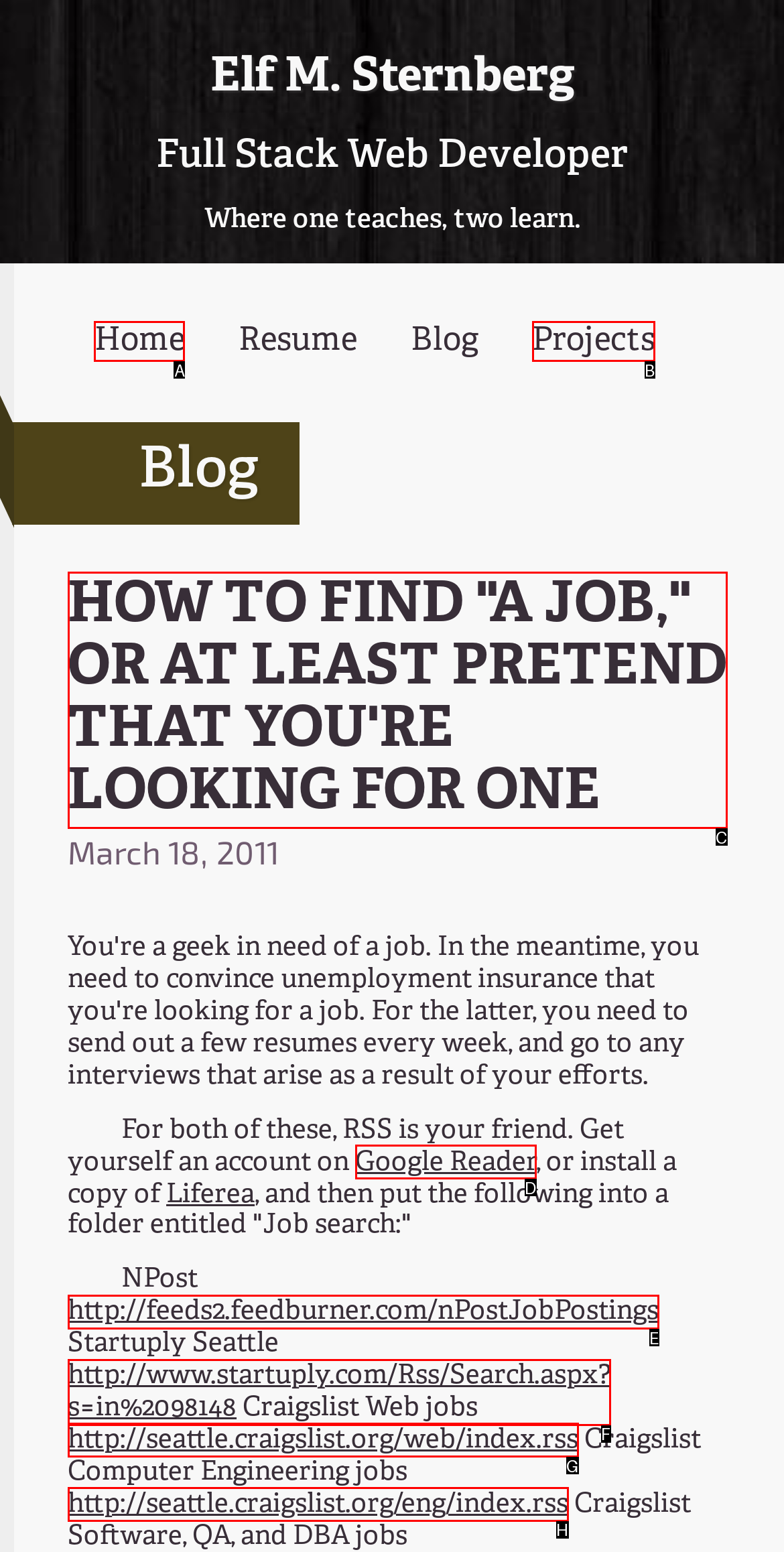Identify which HTML element matches the description: Google Reader
Provide your answer in the form of the letter of the correct option from the listed choices.

D